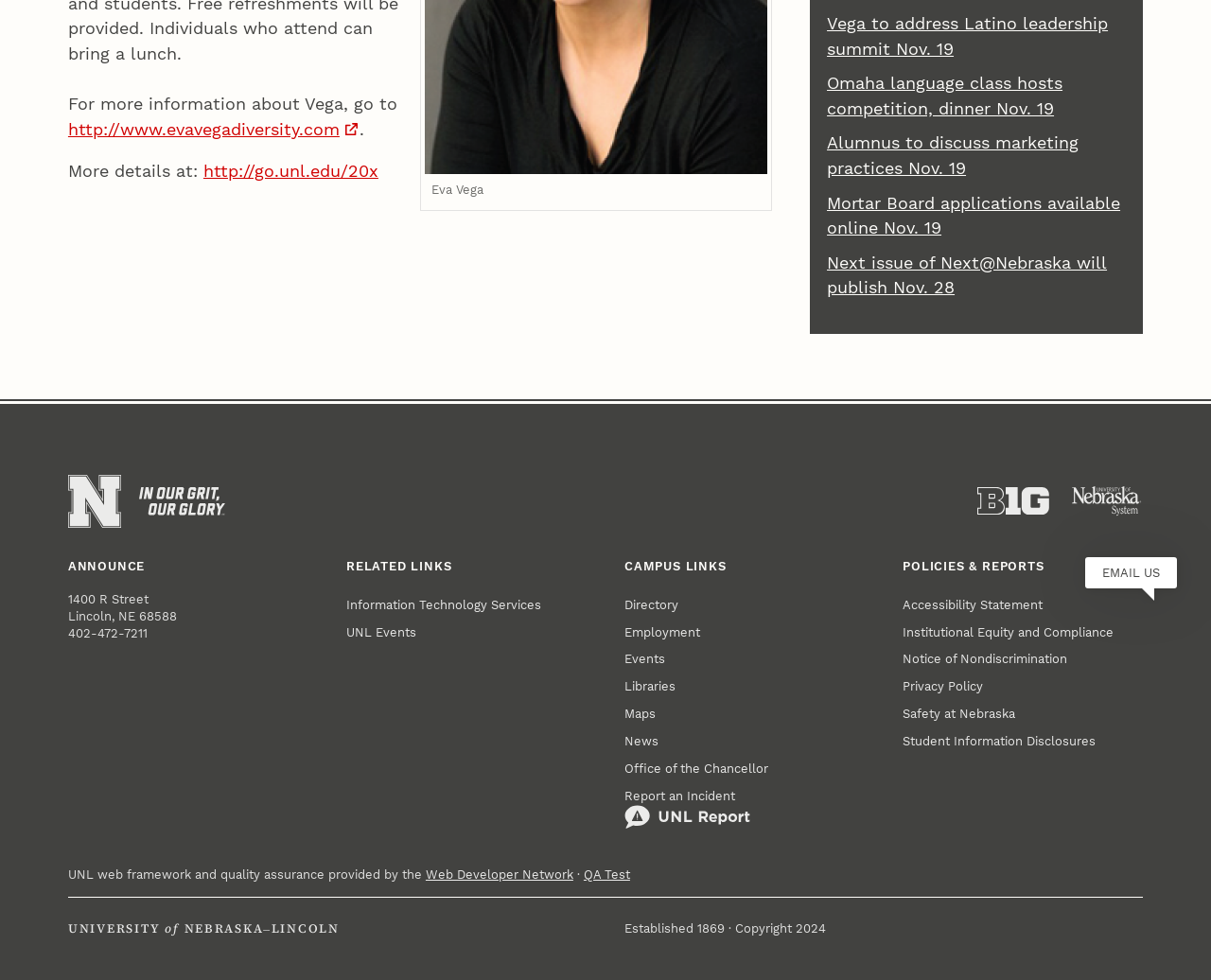Please find the bounding box for the following UI element description. Provide the coordinates in (top-left x, top-left y, bottom-right x, bottom-right y) format, with values between 0 and 1: Notice of Nondiscrimination

[0.746, 0.659, 0.882, 0.687]